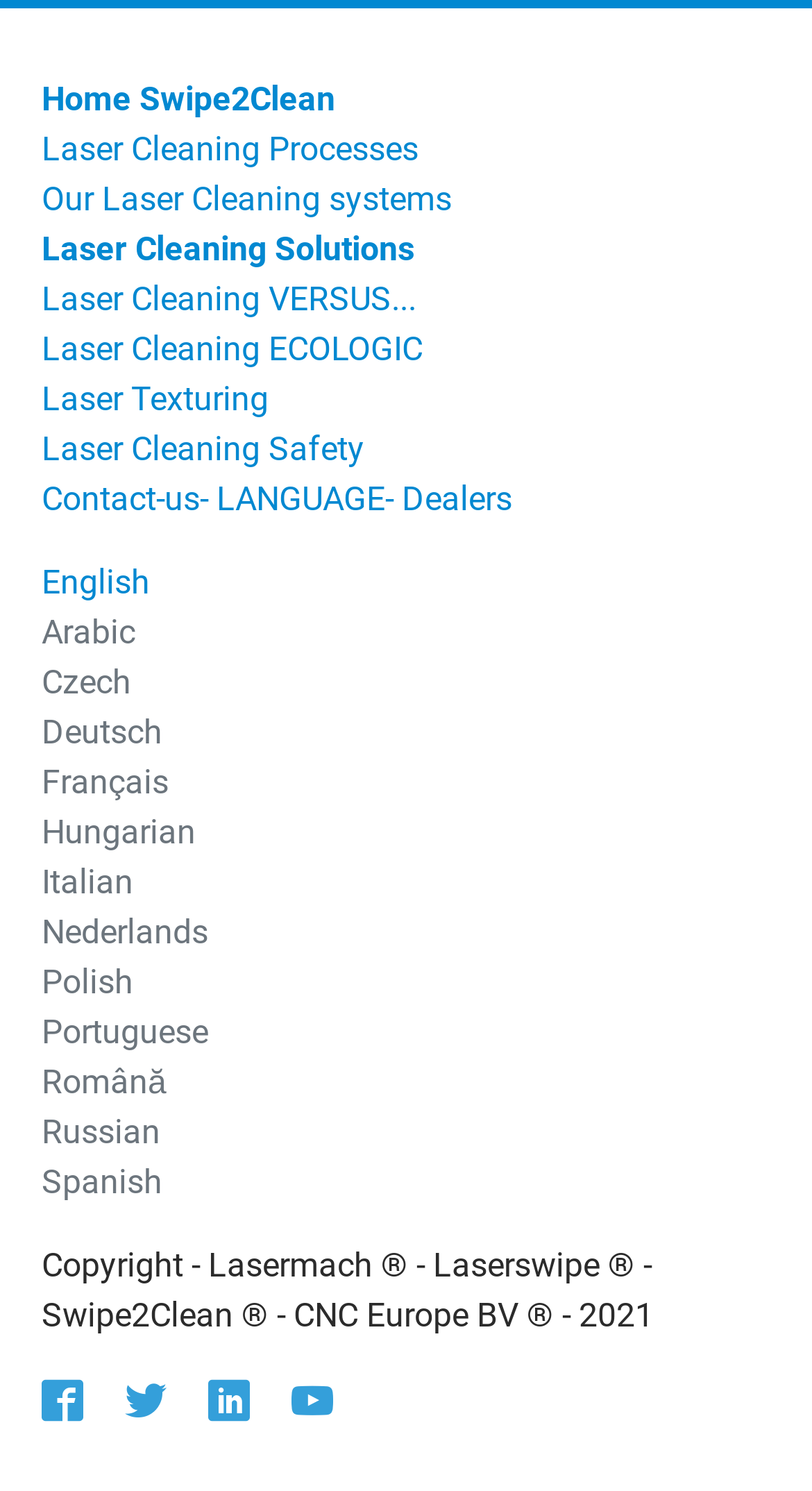What social media platforms are available on the webpage?
Look at the image and respond with a one-word or short phrase answer.

Facebook, Twitter, LinkedIn, YouTube